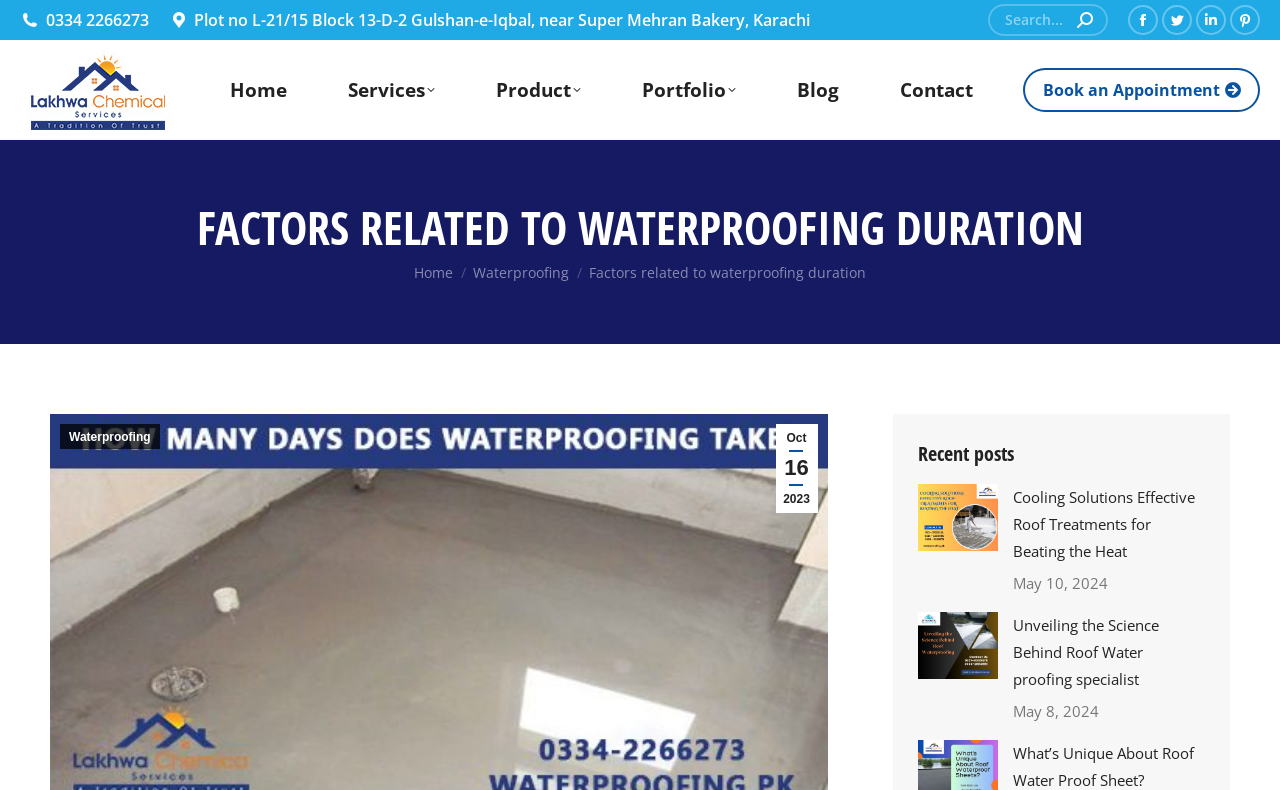Please provide a short answer using a single word or phrase for the question:
What is the phone number displayed on the webpage?

0334 2266273